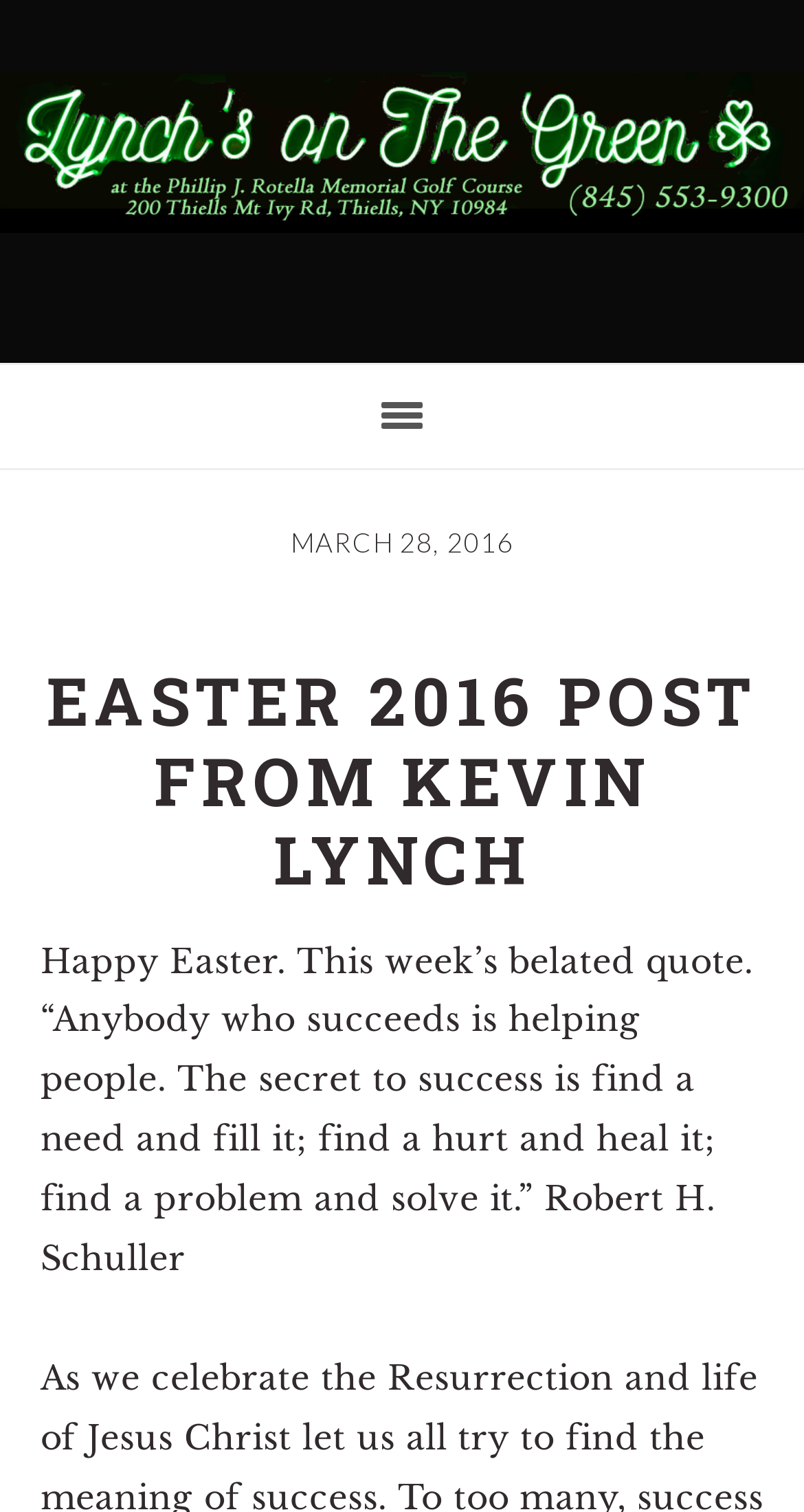Observe the image and answer the following question in detail: What is the purpose of the quote?

I interpreted the purpose of the quote by analyzing its content, which seems to be encouraging and motivational, suggesting that its purpose is to inspire or motivate readers.